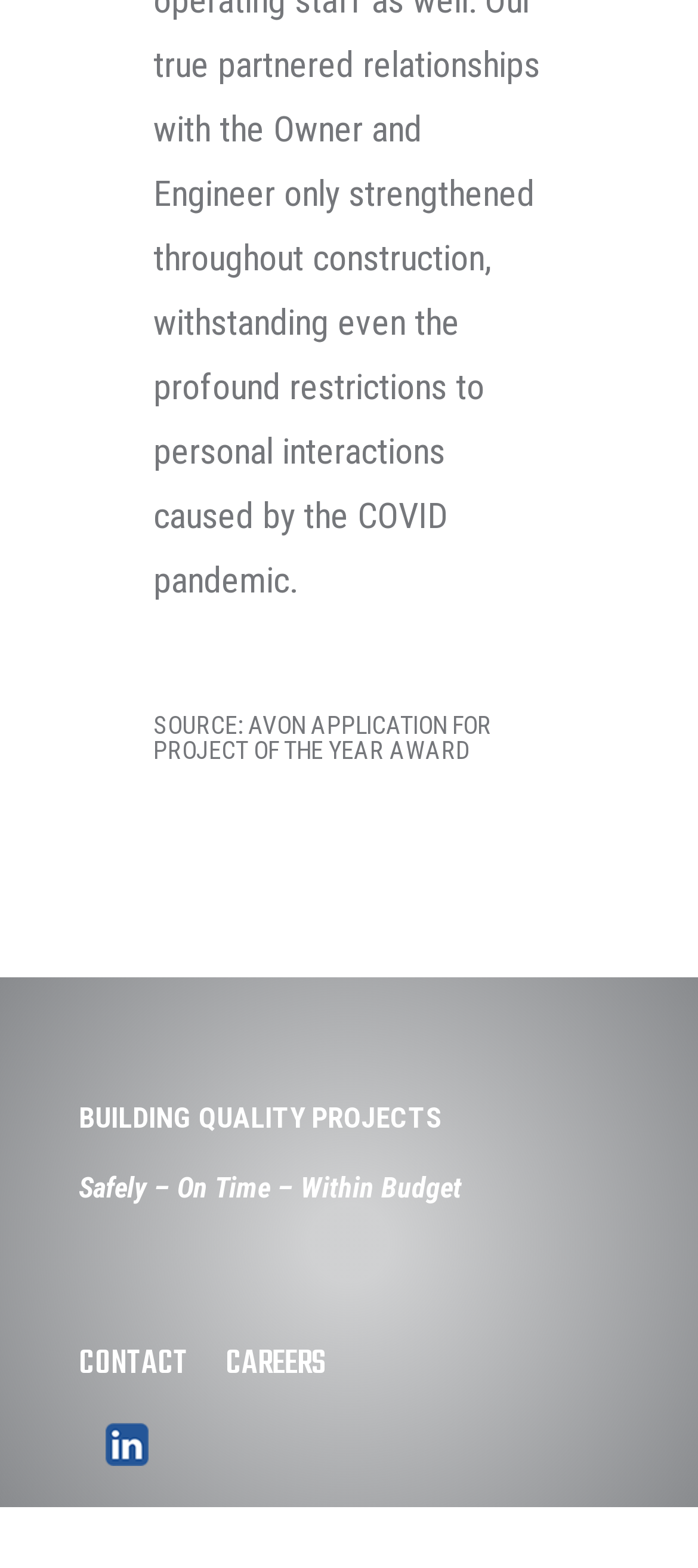What is the theme of the webpage?
Please give a detailed and elaborate explanation in response to the question.

The mention of 'BUILDING QUALITY PROJECTS' and the emphasis on 'Safely – On Time – Within Budget' suggests that the webpage is related to the construction or building industry, possibly showcasing a company's projects or services.